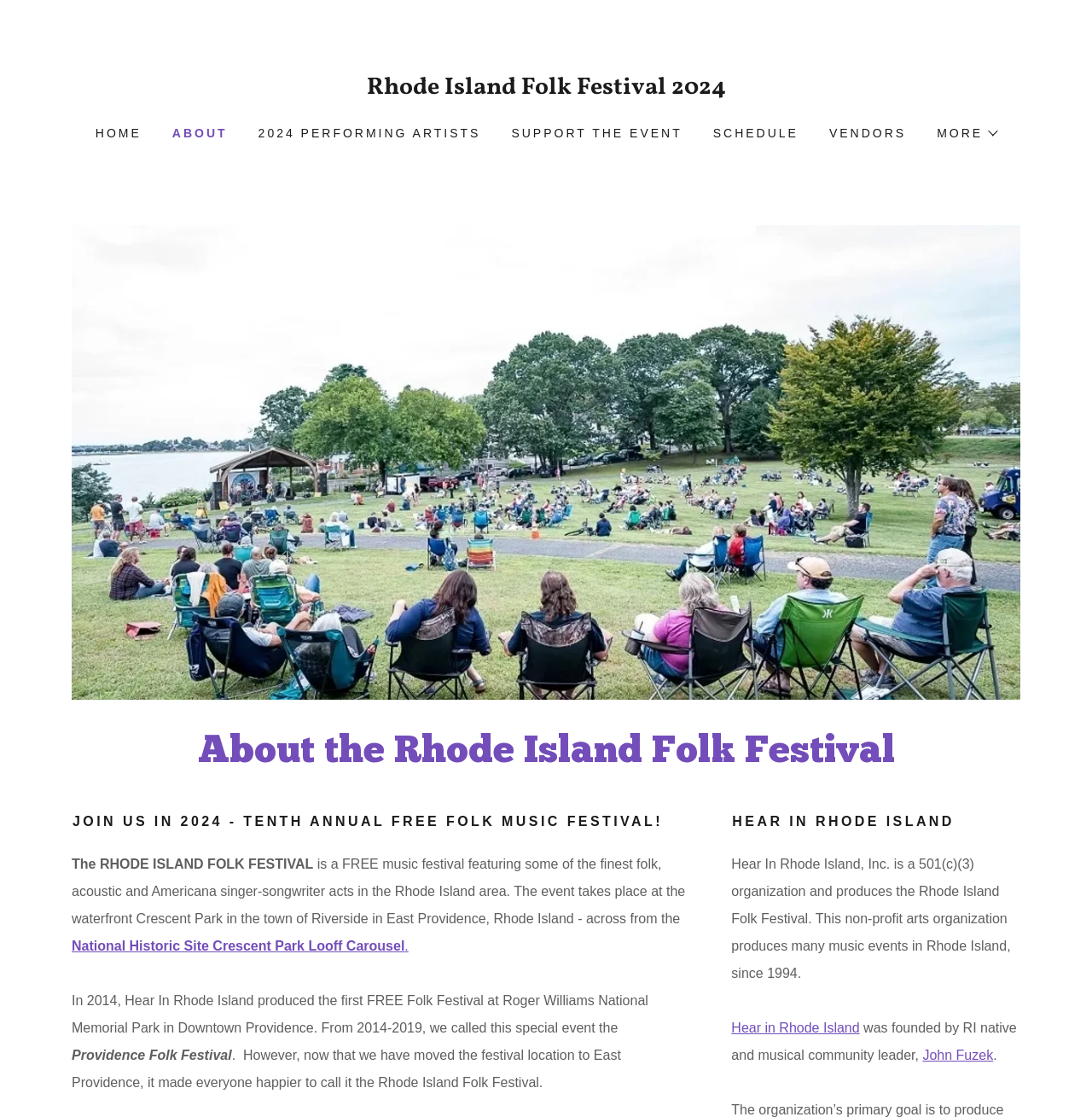Locate the primary heading on the webpage and return its text.

About the Rhode Island Folk Festival